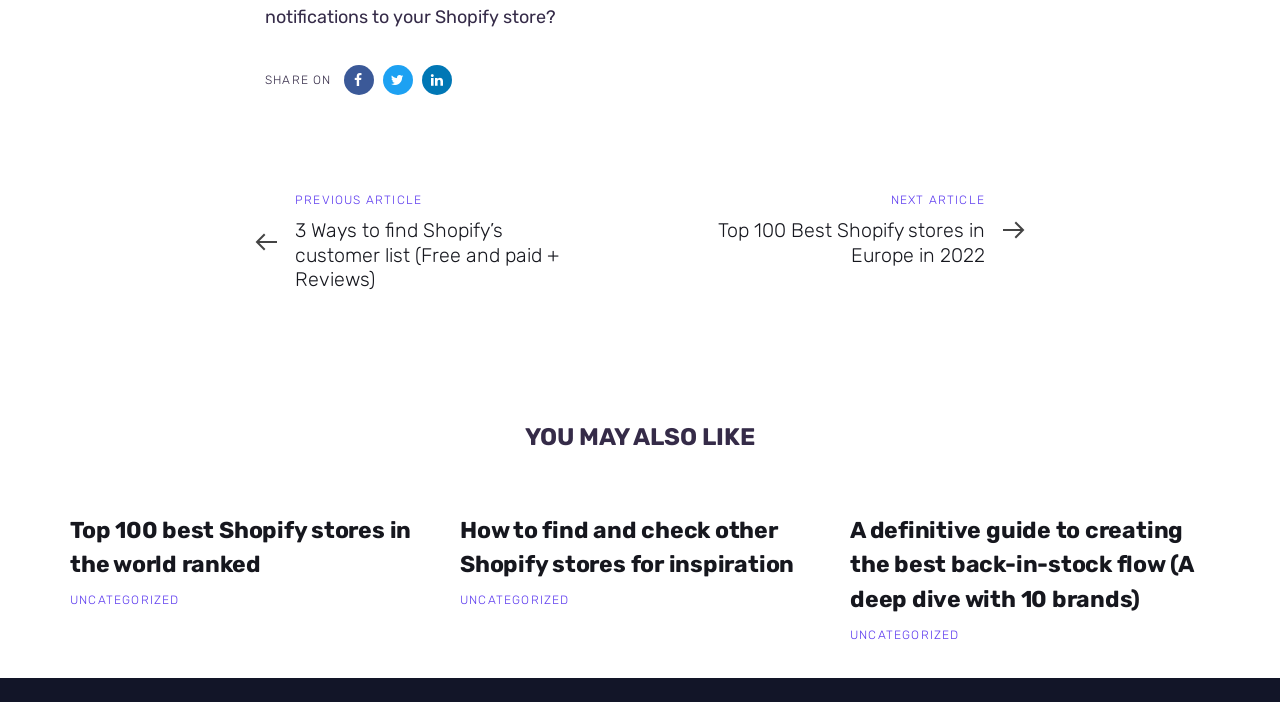Please find the bounding box coordinates of the element that you should click to achieve the following instruction: "Read article about top 100 best Shopify stores in the world". The coordinates should be presented as four float numbers between 0 and 1: [left, top, right, bottom].

[0.055, 0.731, 0.336, 0.829]